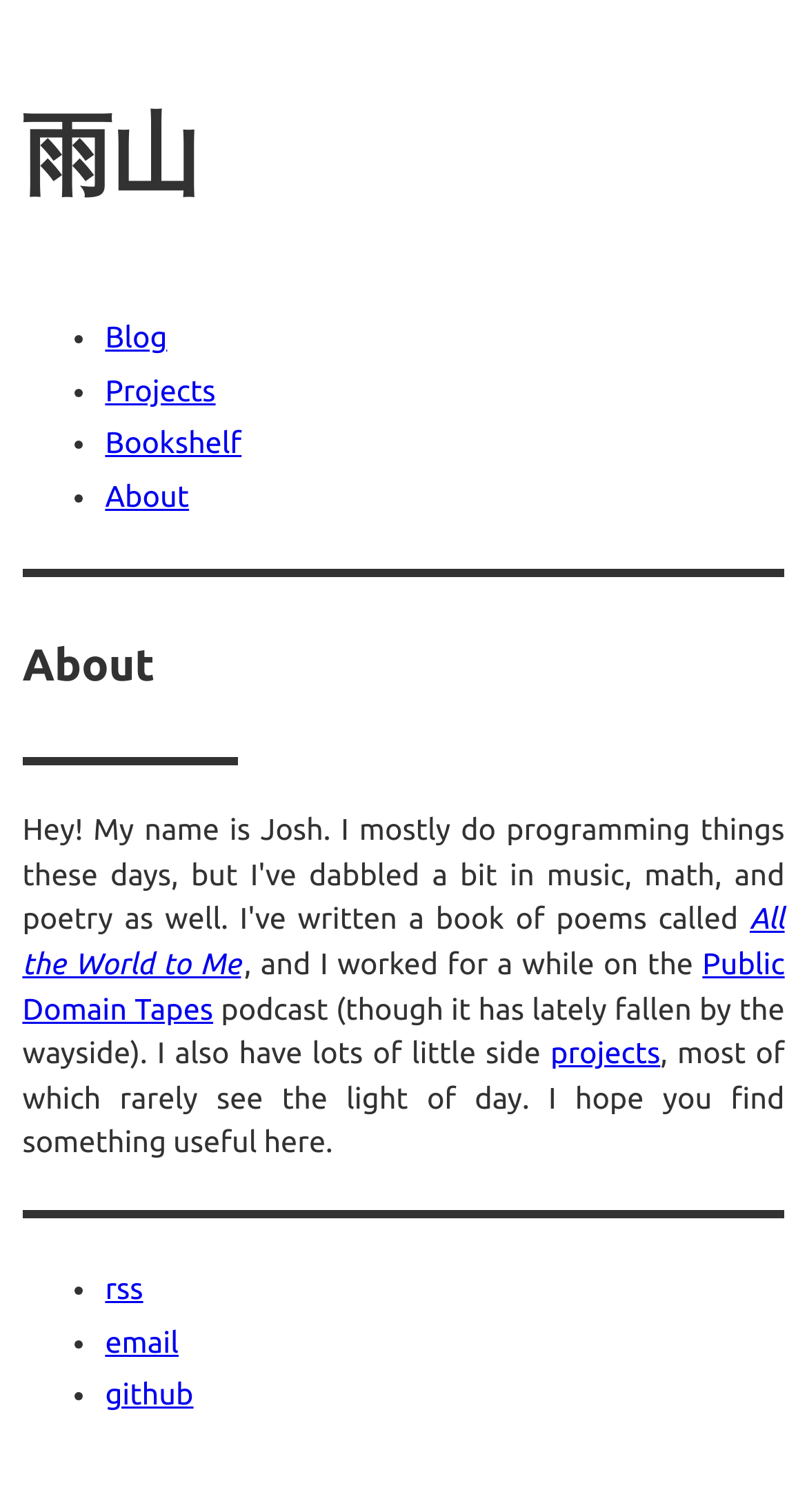Please study the image and answer the question comprehensively:
What is the author's occupation?

The webpage does not explicitly mention the author's occupation. Although it mentions that the author worked on a podcast and has side projects, it does not specify their occupation.